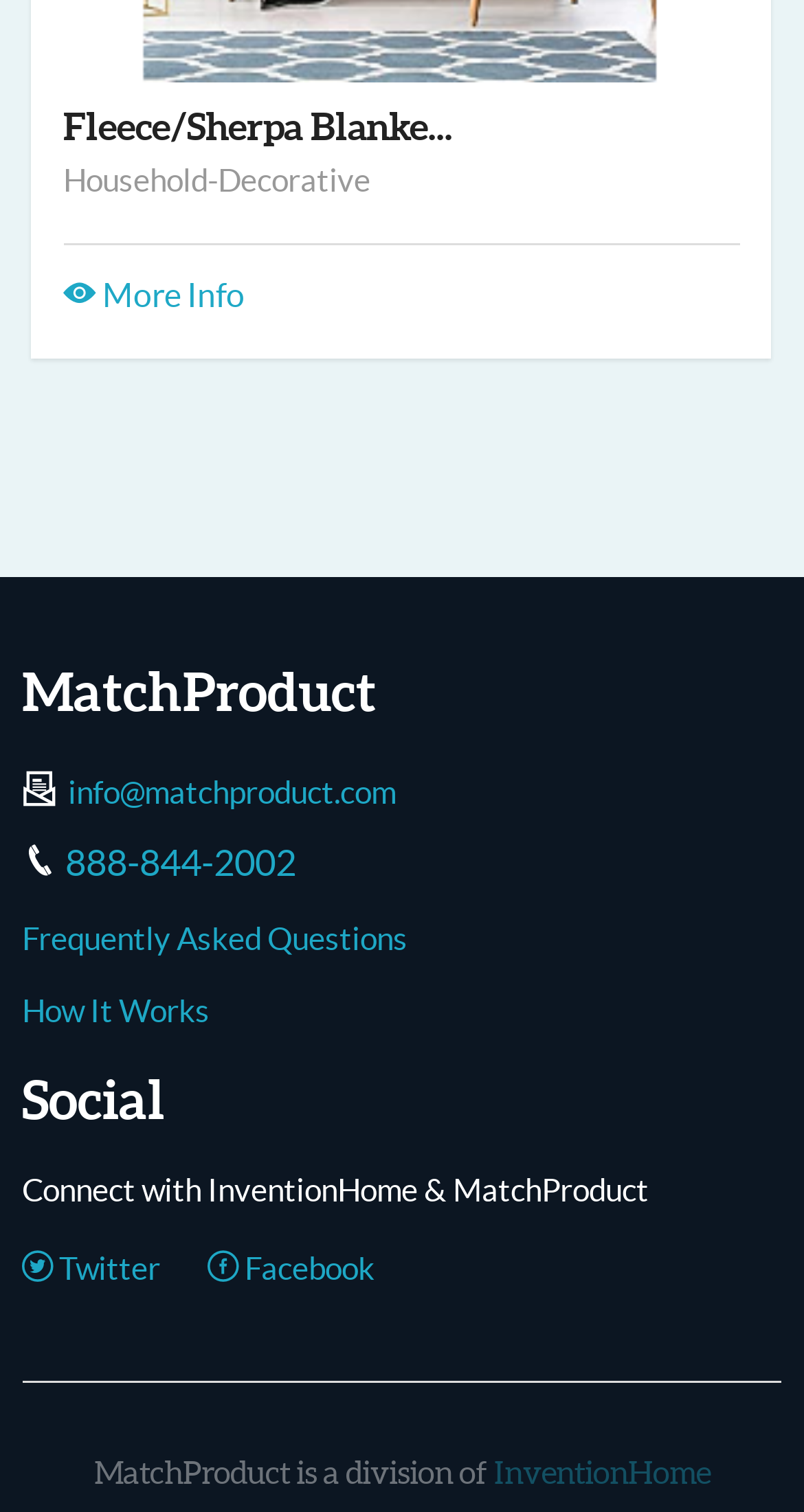Pinpoint the bounding box coordinates of the element to be clicked to execute the instruction: "Follow on Twitter".

[0.027, 0.822, 0.199, 0.857]